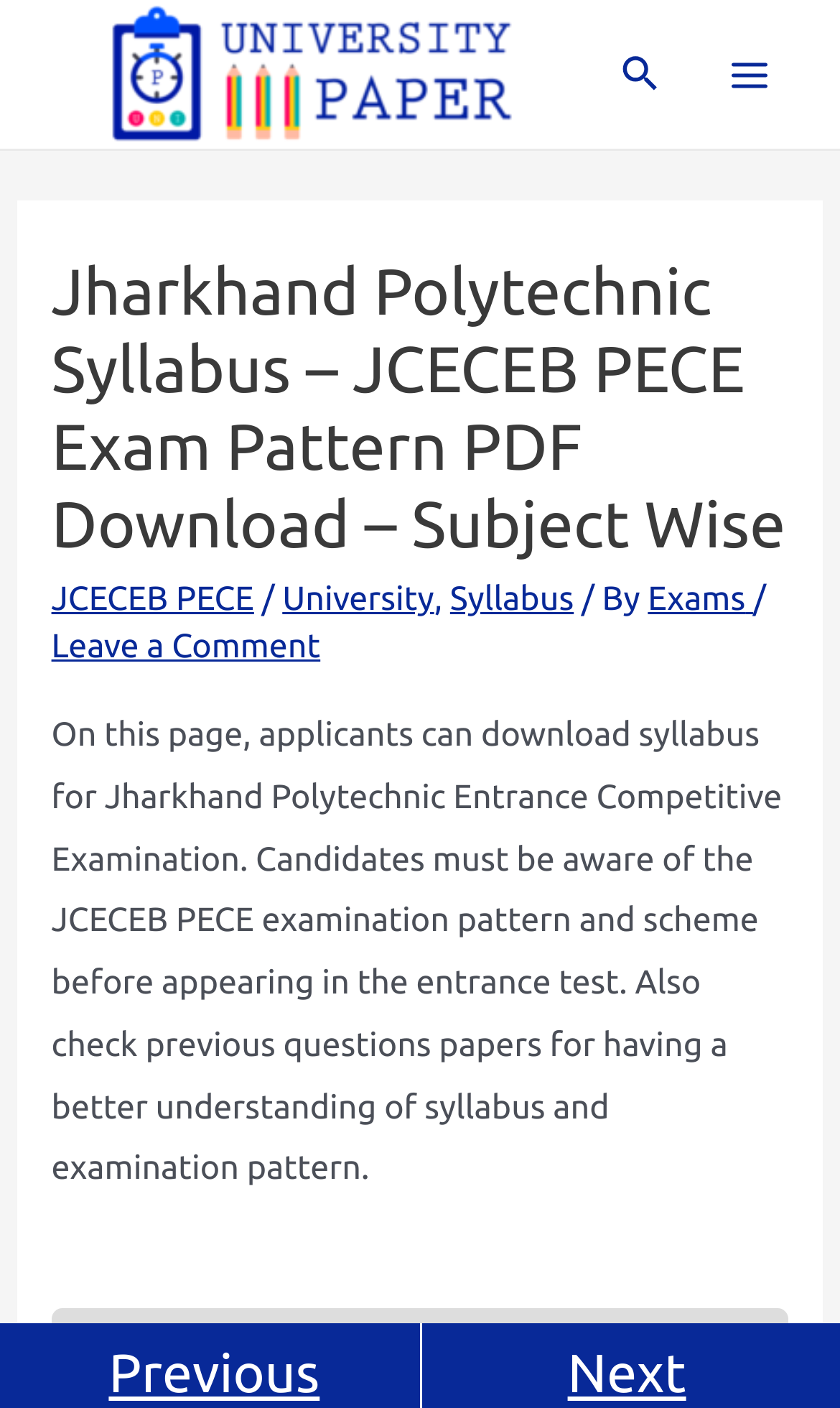What is the relation between JCECEB PECE and University?
Answer with a single word or short phrase according to what you see in the image.

Polytechnic Entrance